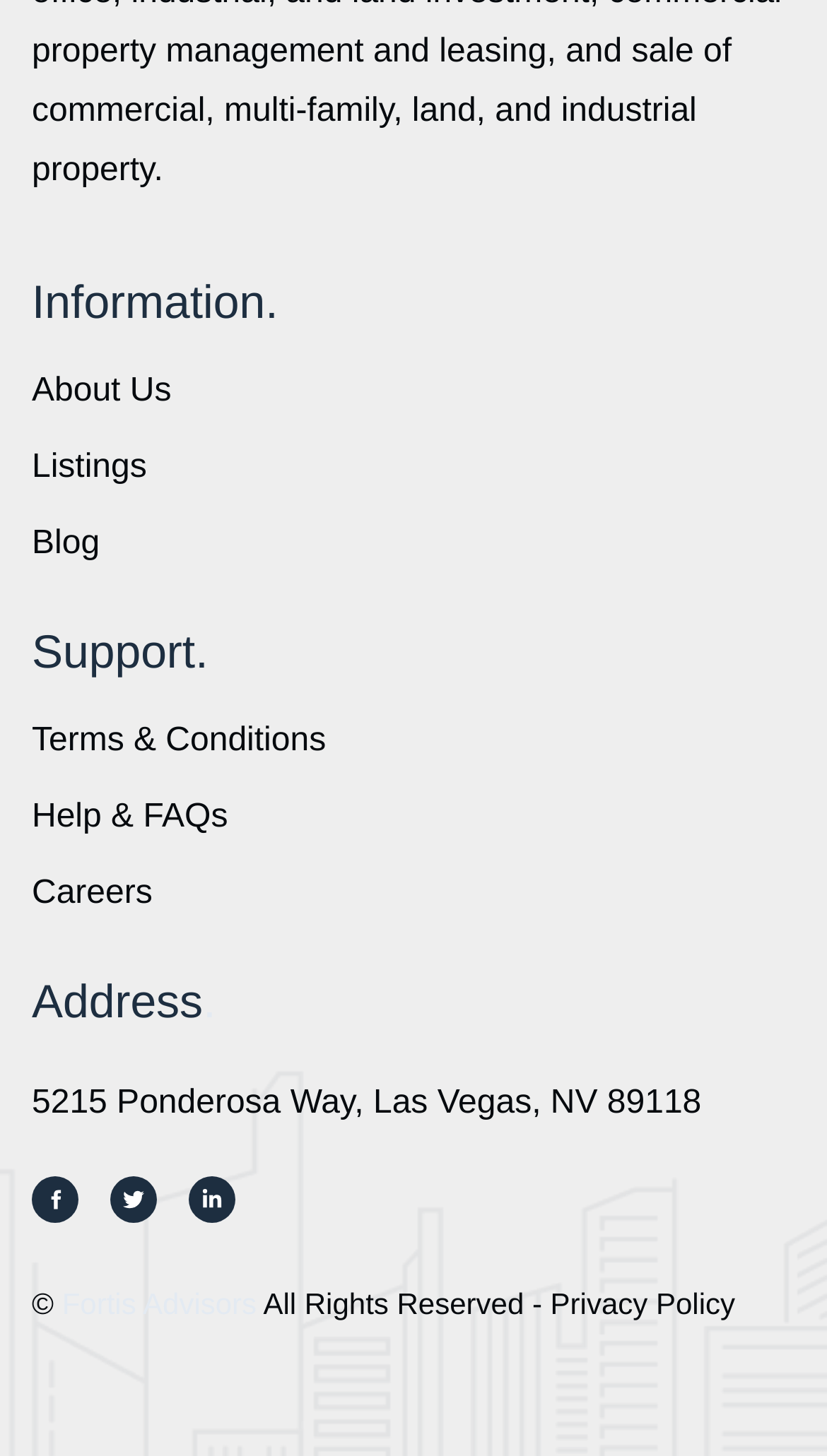What is the name of the company?
Please give a detailed and thorough answer to the question, covering all relevant points.

I found the company name by looking at the footer section of the webpage, where I found a static text element that contains the company name.